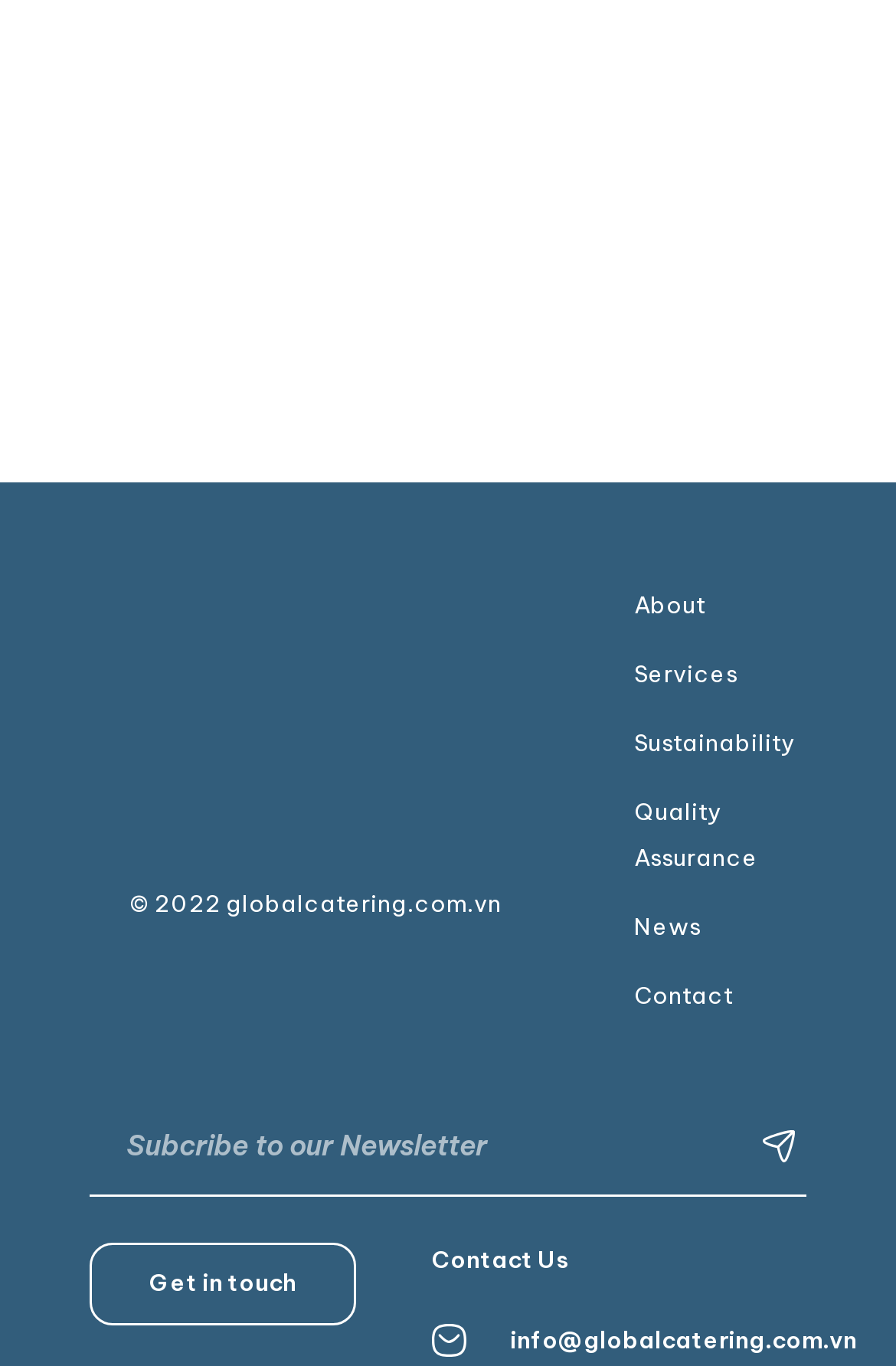Please answer the following question using a single word or phrase: 
What is the last main navigation link?

Contact